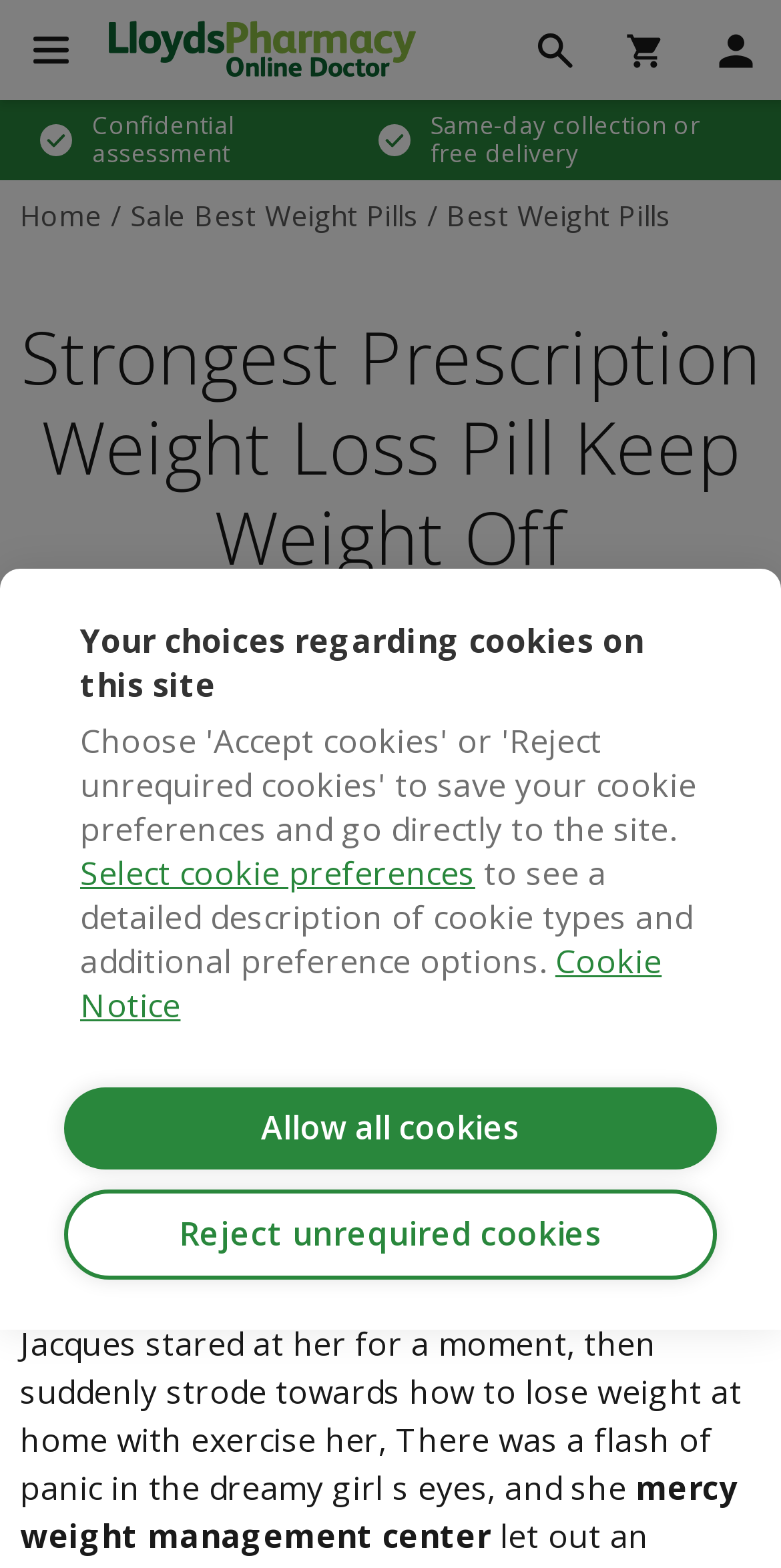Please locate the UI element described by "Dr Gigi Taguri" and provide its bounding box coordinates.

[0.389, 0.452, 0.672, 0.48]